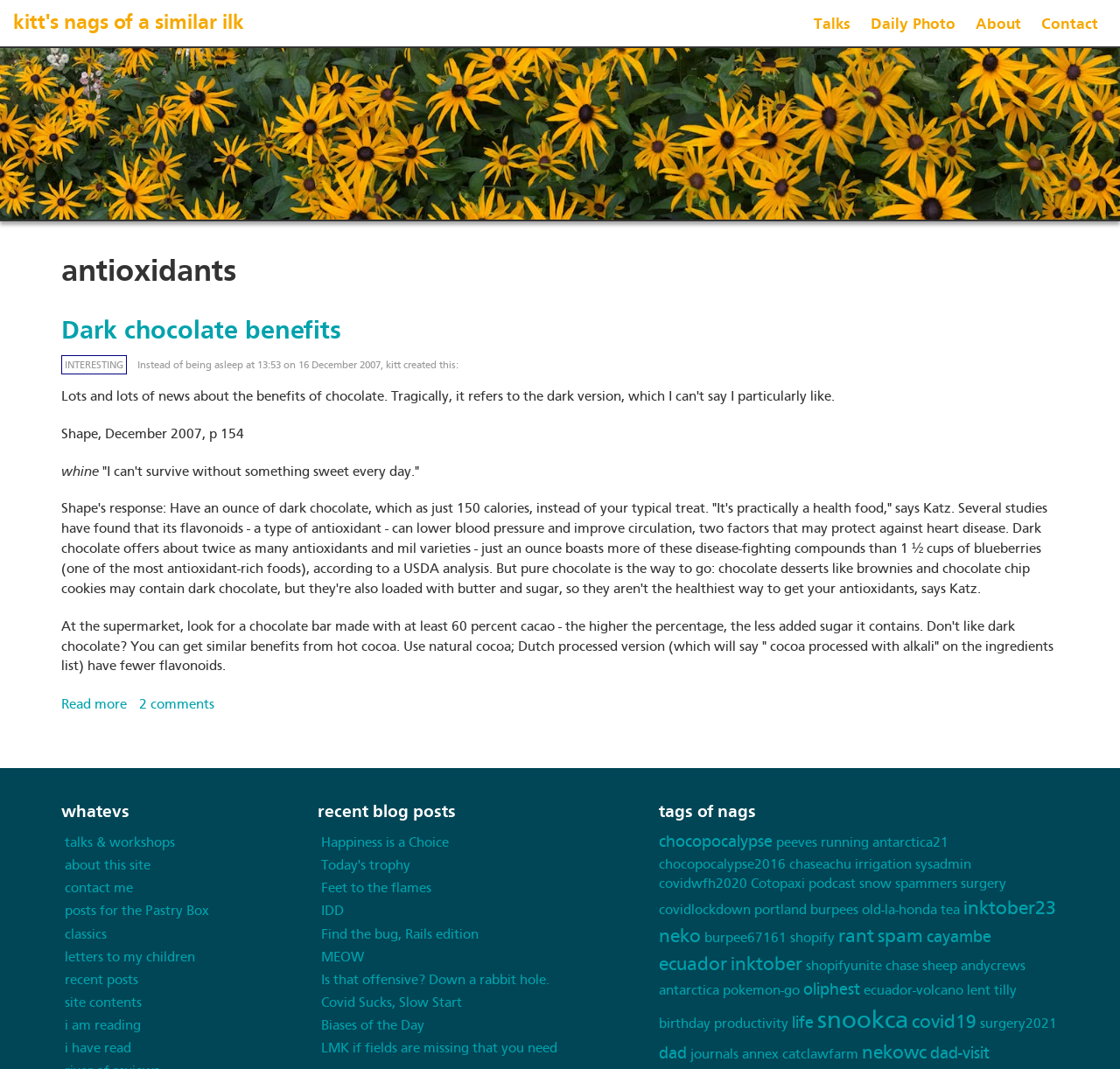Using the element description: "Biases of the Day", determine the bounding box coordinates. The coordinates should be in the format [left, top, right, bottom], with values between 0 and 1.

[0.286, 0.953, 0.379, 0.966]